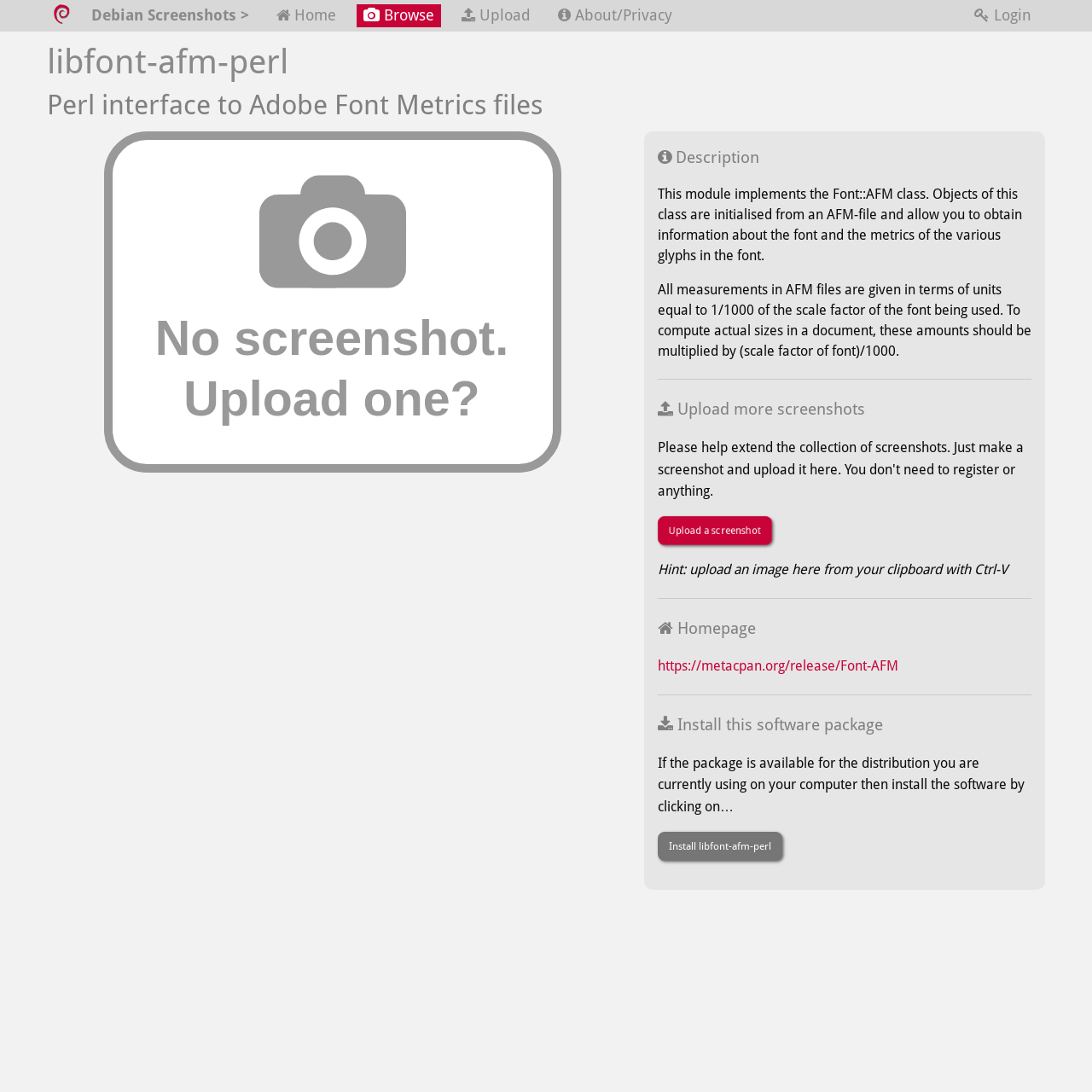Please find the bounding box for the UI component described as follows: "Install libfont-afm-perl".

[0.602, 0.761, 0.716, 0.788]